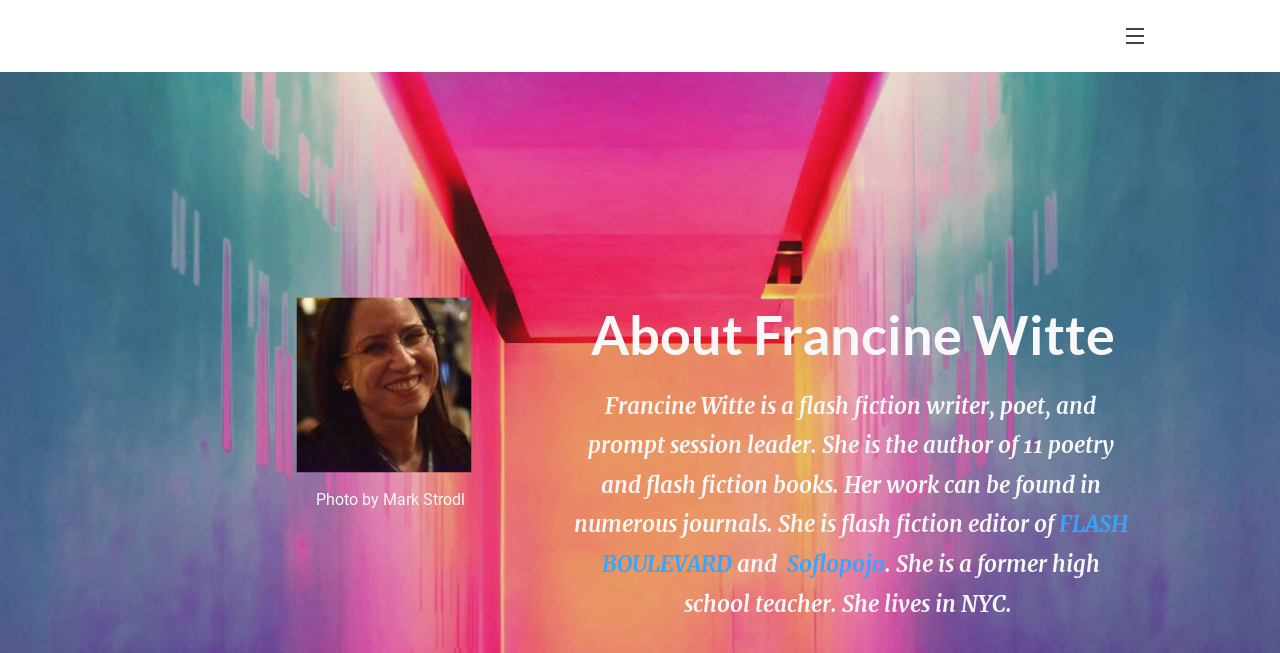Given the element description "Soflopojo", identify the bounding box of the corresponding UI element.

[0.615, 0.842, 0.691, 0.888]